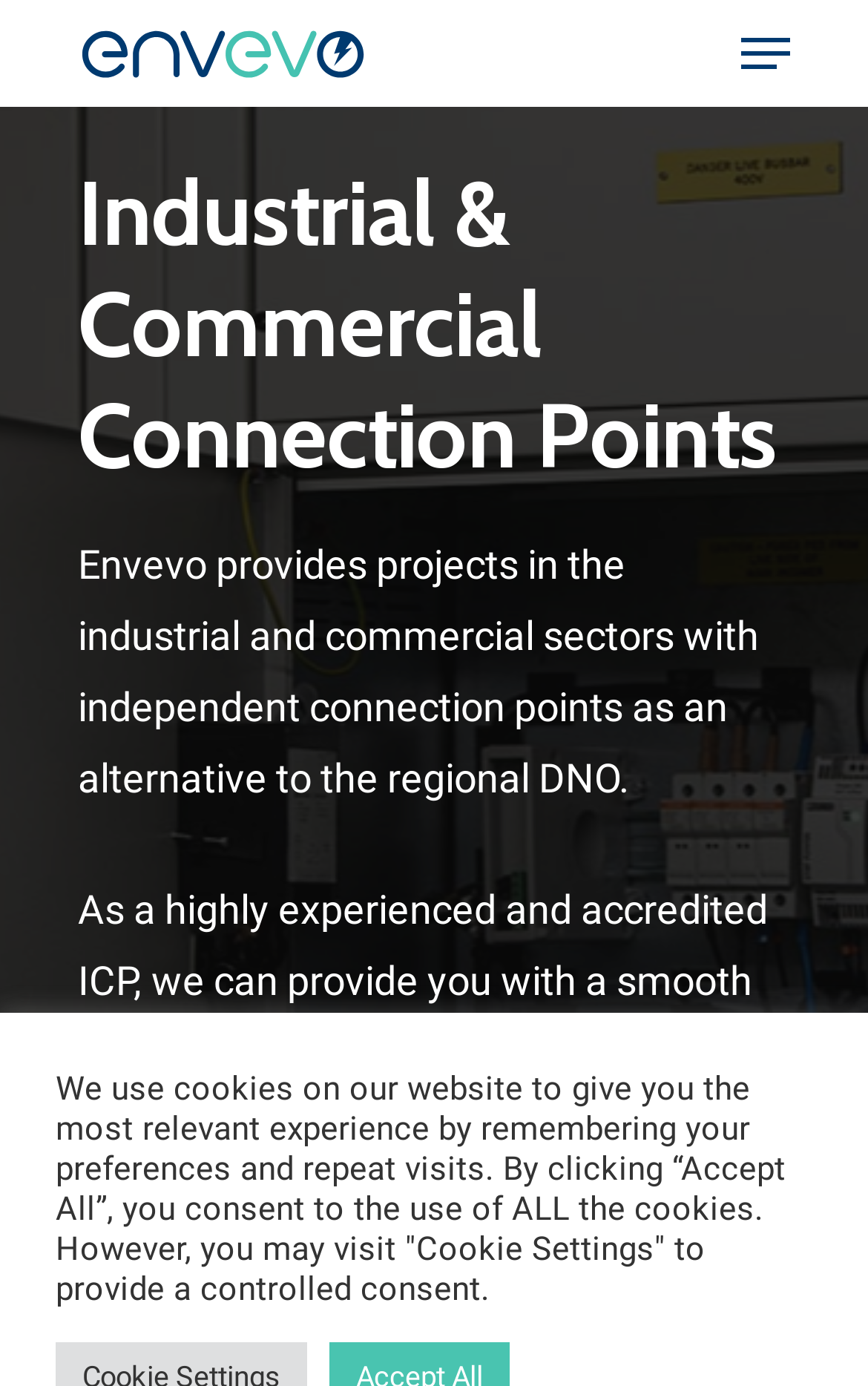Give a one-word or one-phrase response to the question: 
What is the purpose of connection points?

Alternative to regional DNO